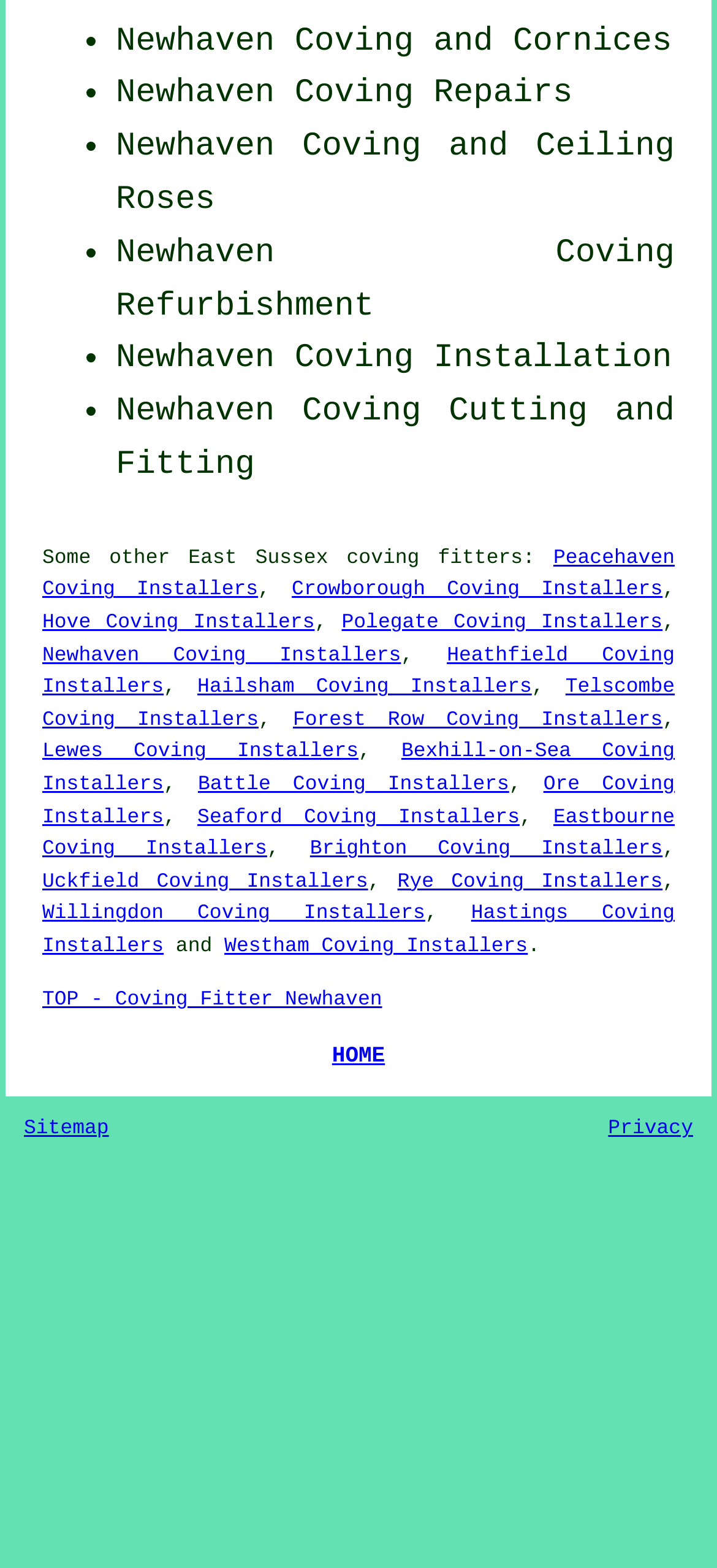Please identify the bounding box coordinates of the element's region that I should click in order to complete the following instruction: "Click on Coving Repairs". The bounding box coordinates consist of four float numbers between 0 and 1, i.e., [left, top, right, bottom].

[0.411, 0.049, 0.799, 0.072]